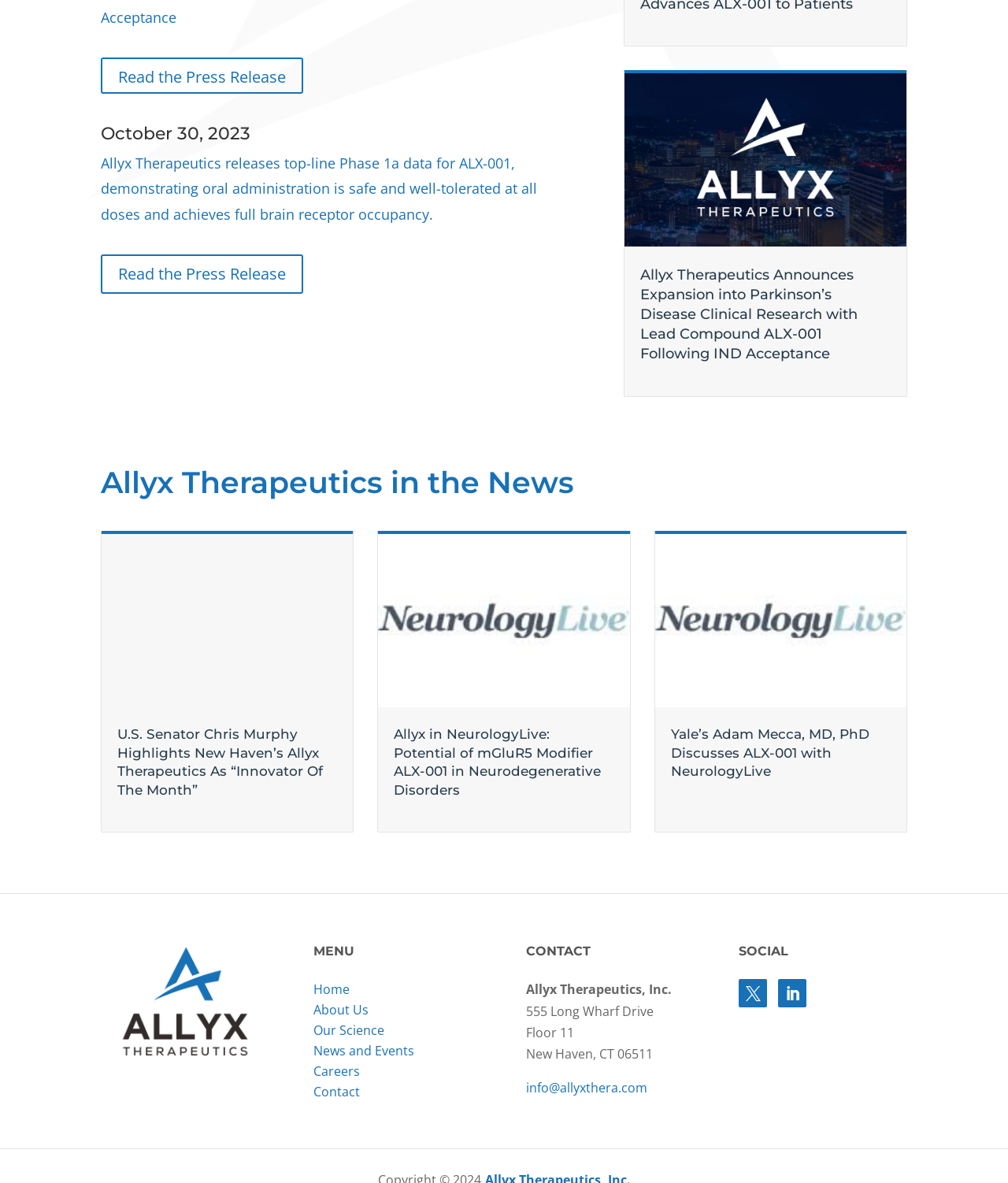Determine the bounding box coordinates of the clickable region to follow the instruction: "Read the press release".

[0.1, 0.049, 0.301, 0.079]